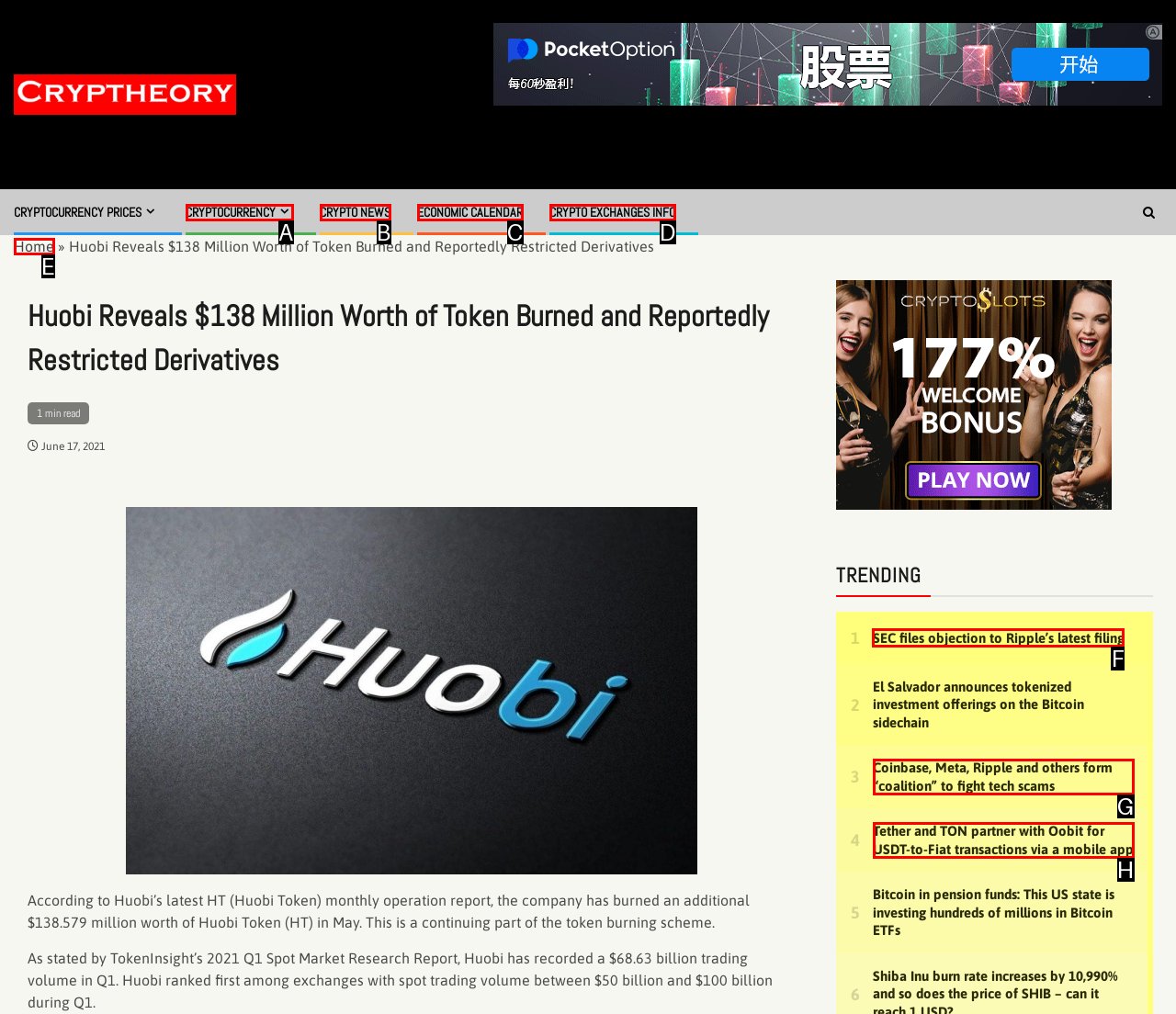Tell me which letter corresponds to the UI element that should be clicked to fulfill this instruction: Read SEC files objection to Ripple’s latest filing
Answer using the letter of the chosen option directly.

F